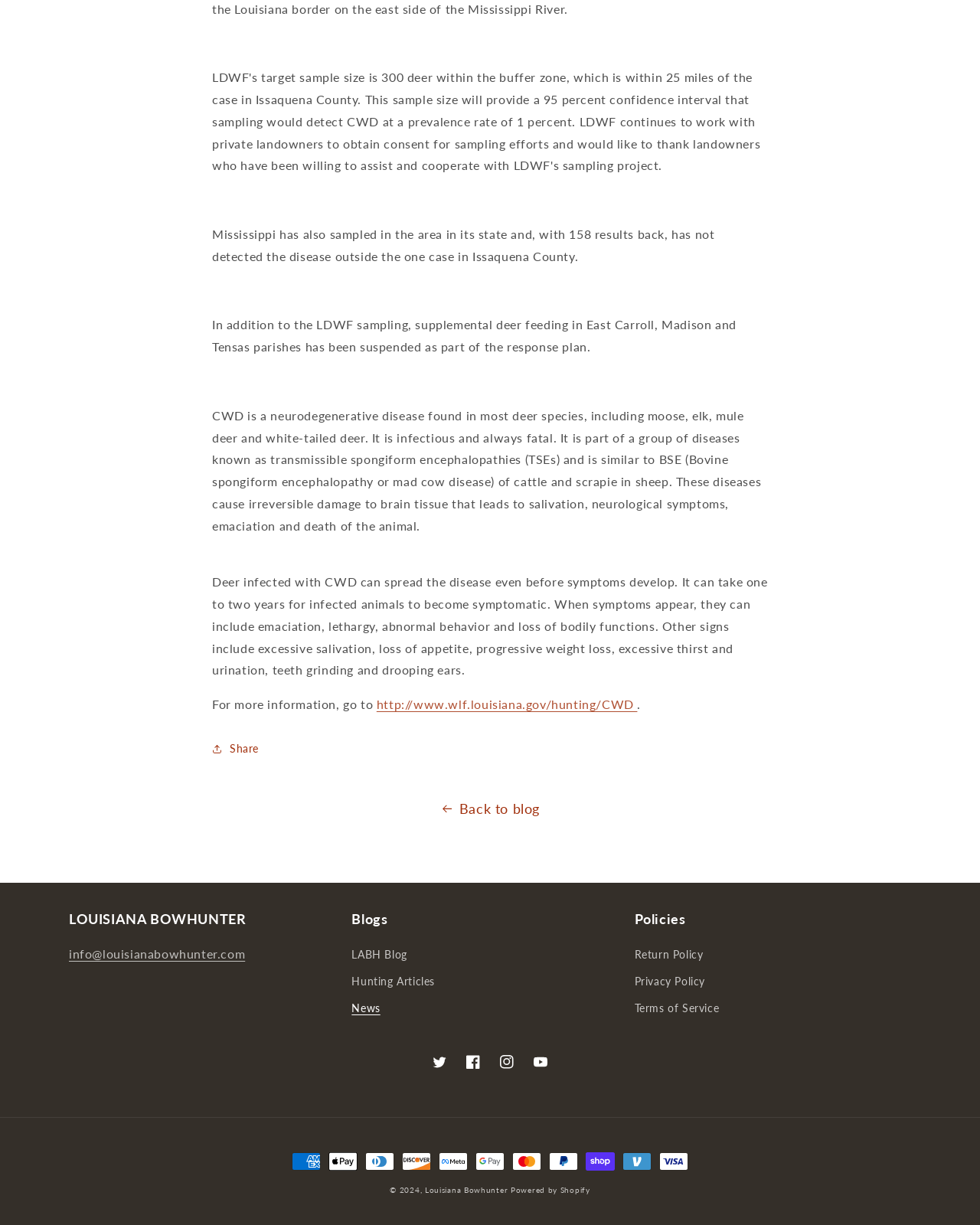Refer to the element description Terms of Service and identify the corresponding bounding box in the screenshot. Format the coordinates as (top-left x, top-left y, bottom-right x, bottom-right y) with values in the range of 0 to 1.

[0.647, 0.812, 0.734, 0.834]